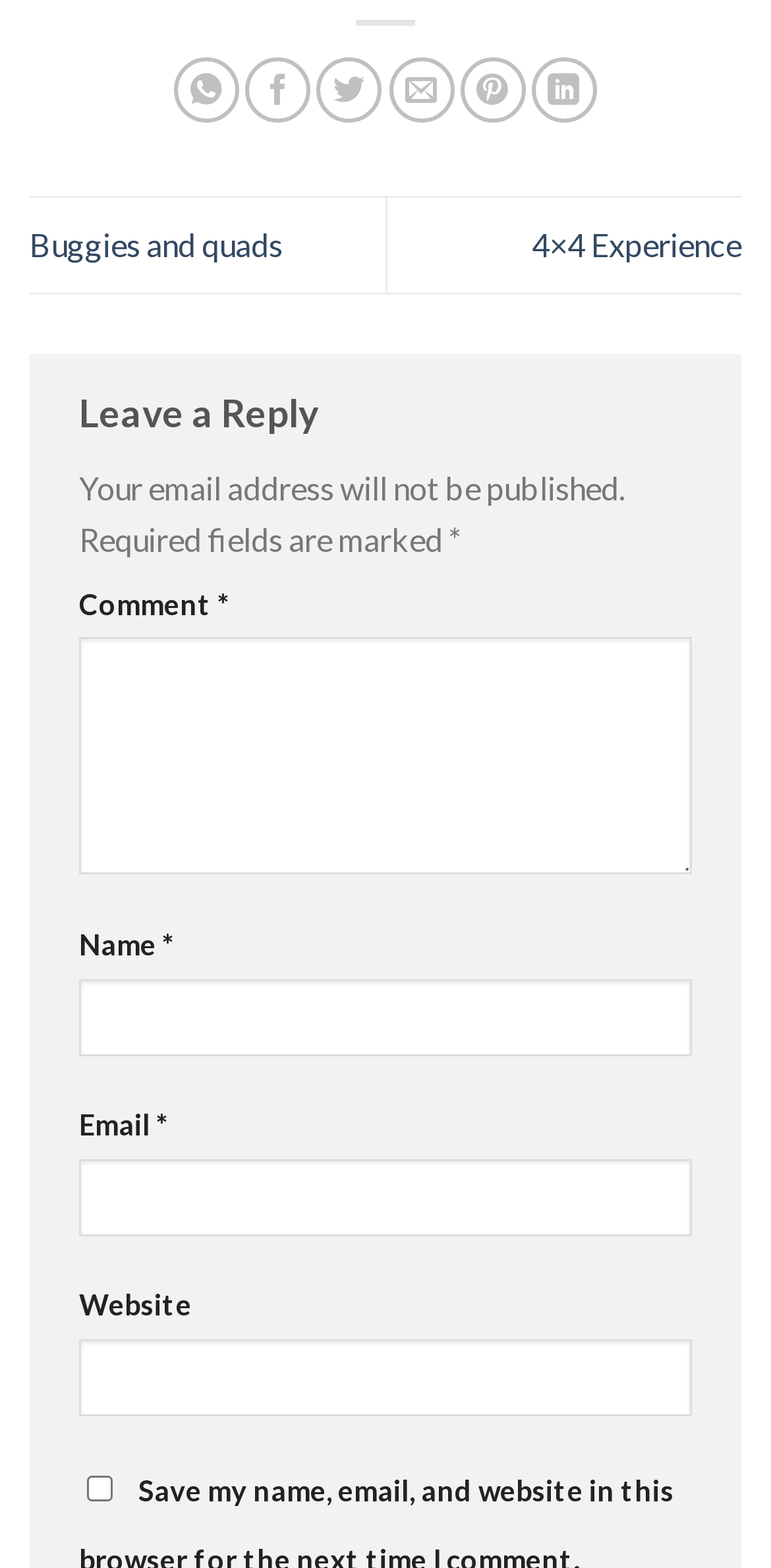Can you specify the bounding box coordinates of the area that needs to be clicked to fulfill the following instruction: "Toggle Table of Content"?

None